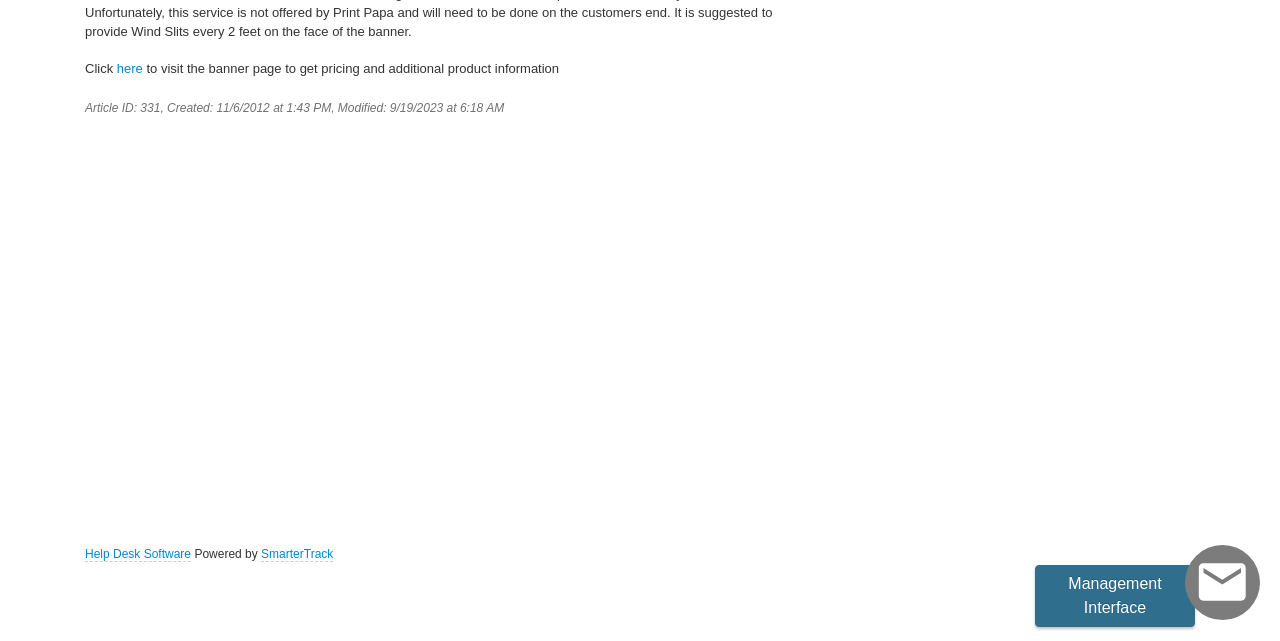Predict the bounding box of the UI element based on this description: "Help Desk Software".

[0.066, 0.853, 0.149, 0.877]